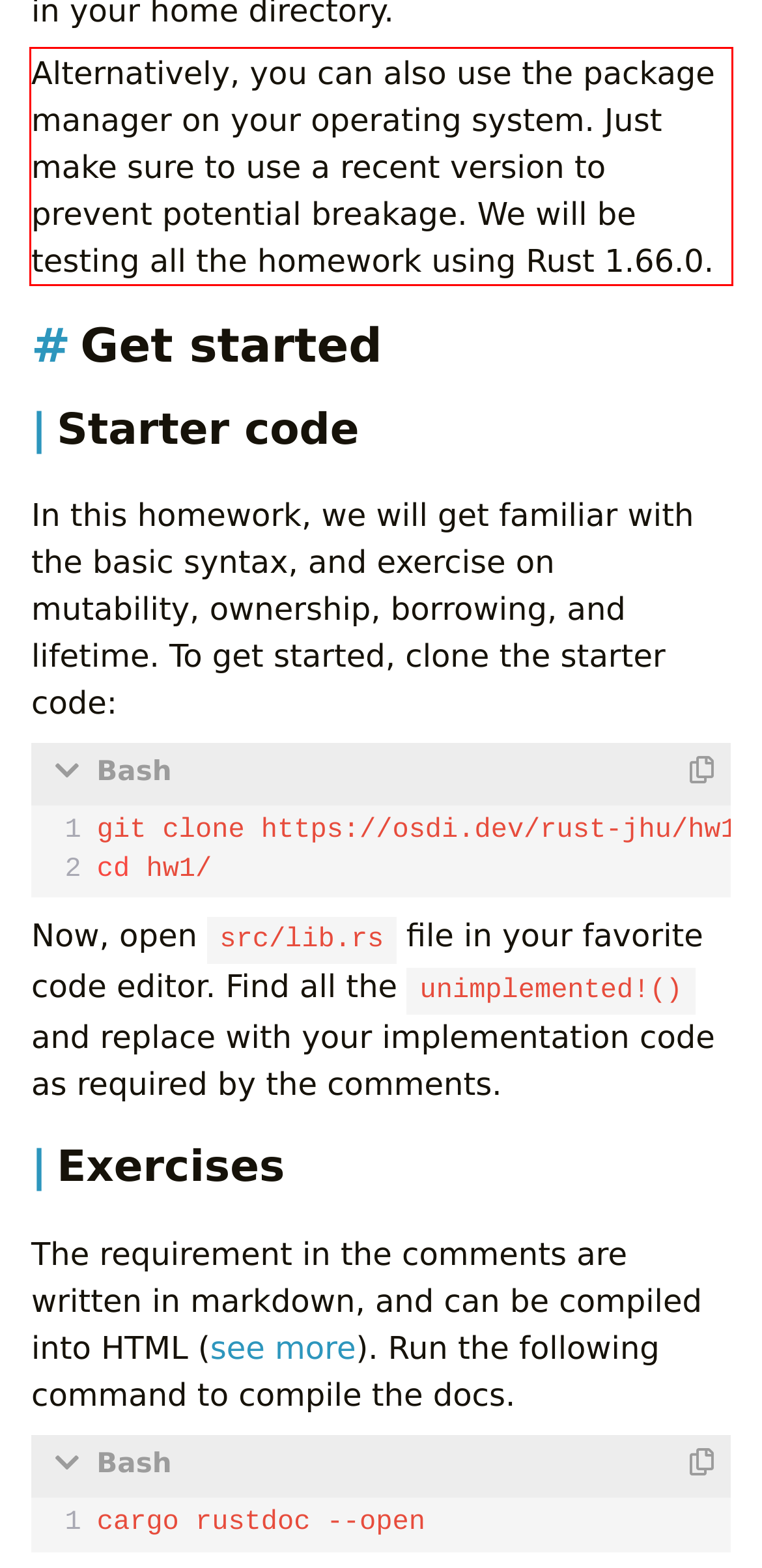Using the webpage screenshot, recognize and capture the text within the red bounding box.

Alternatively, you can also use the package manager on your operating system. Just make sure to use a recent version to prevent potential breakage. We will be testing all the homework using Rust 1.66.0.